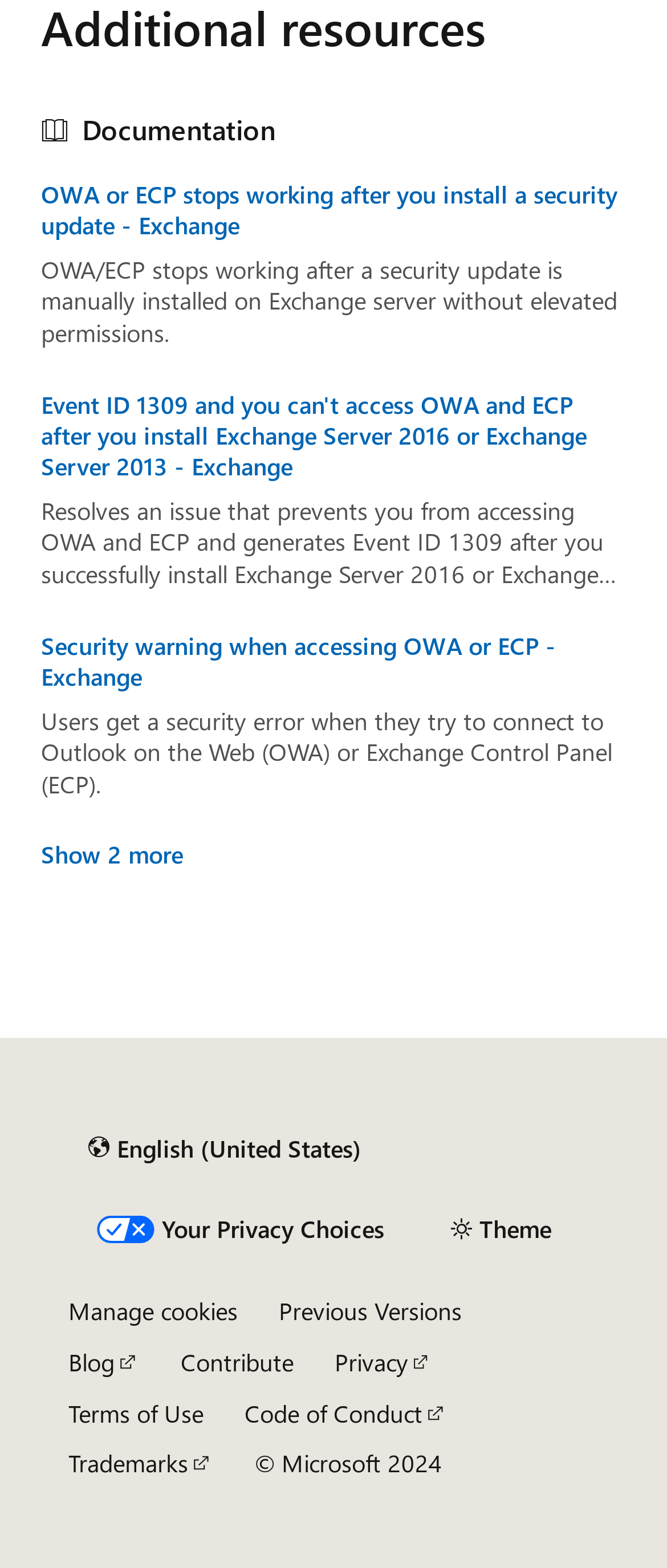What is the language currently set to?
Based on the visual information, provide a detailed and comprehensive answer.

The content language selector link indicates that the language is currently set to English (United States).